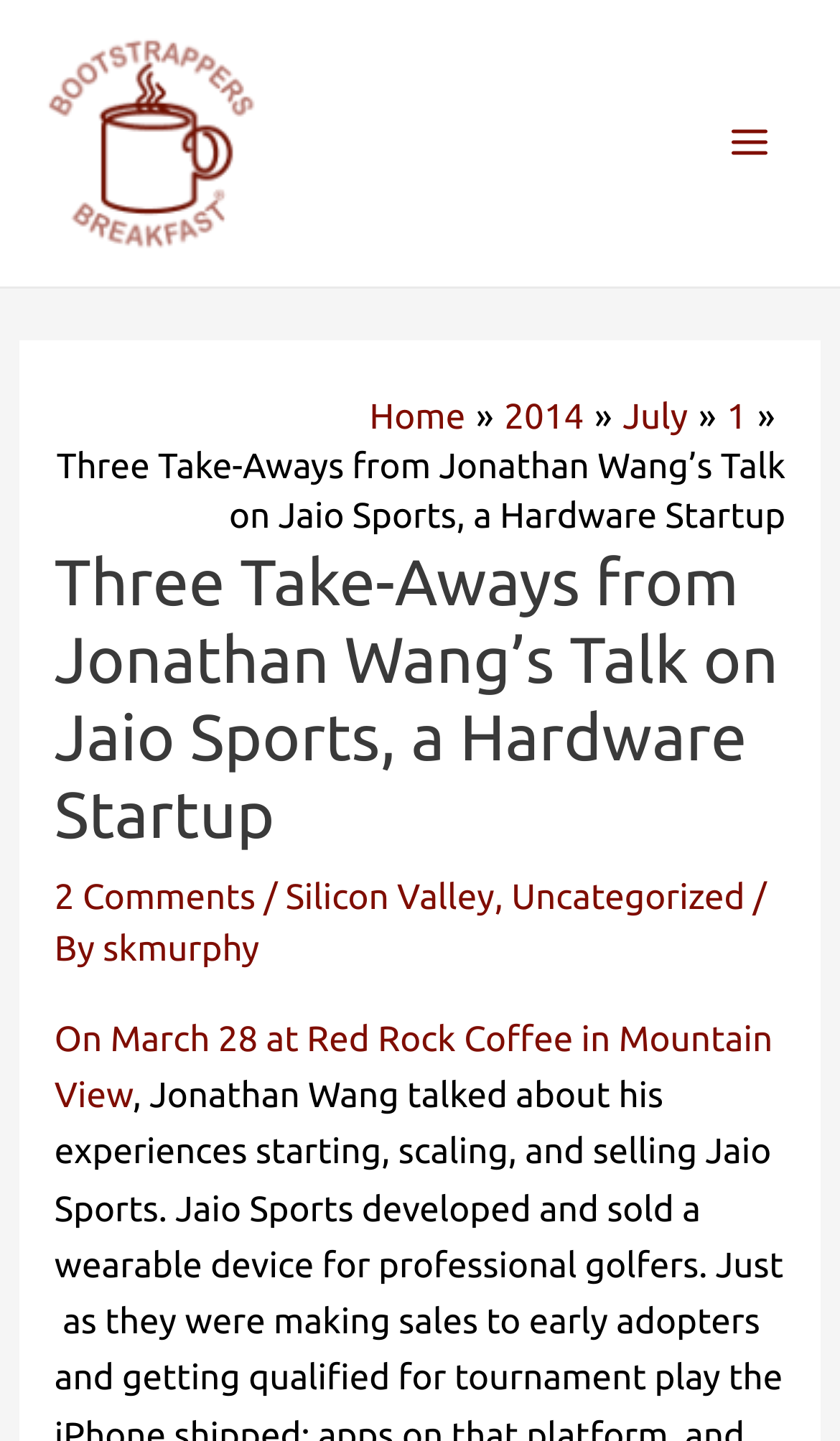Please identify the bounding box coordinates of the clickable element to fulfill the following instruction: "View comments". The coordinates should be four float numbers between 0 and 1, i.e., [left, top, right, bottom].

[0.065, 0.61, 0.304, 0.637]